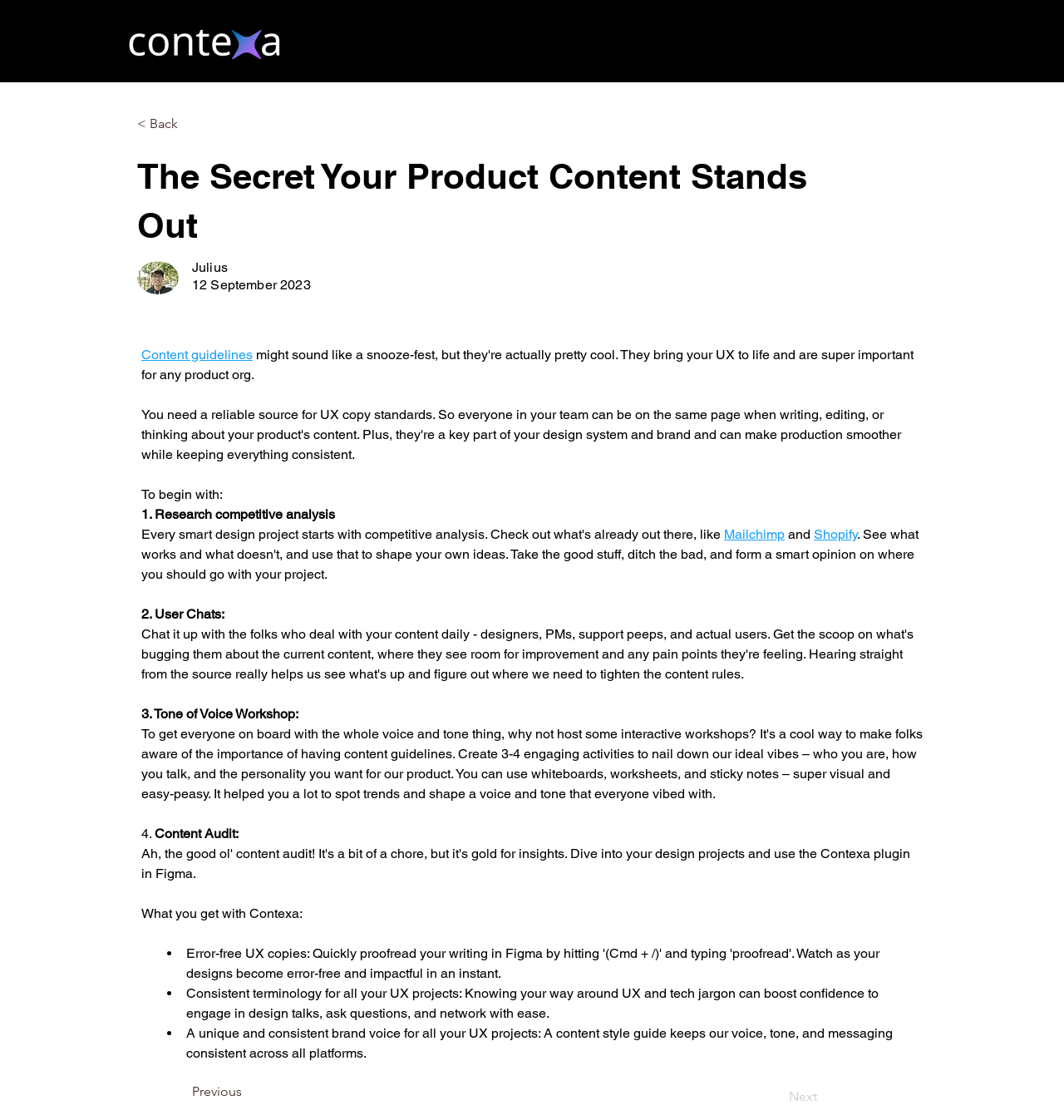Using the provided description: "Shopify", find the bounding box coordinates of the corresponding UI element. The output should be four float numbers between 0 and 1, in the format [left, top, right, bottom].

[0.765, 0.47, 0.805, 0.484]